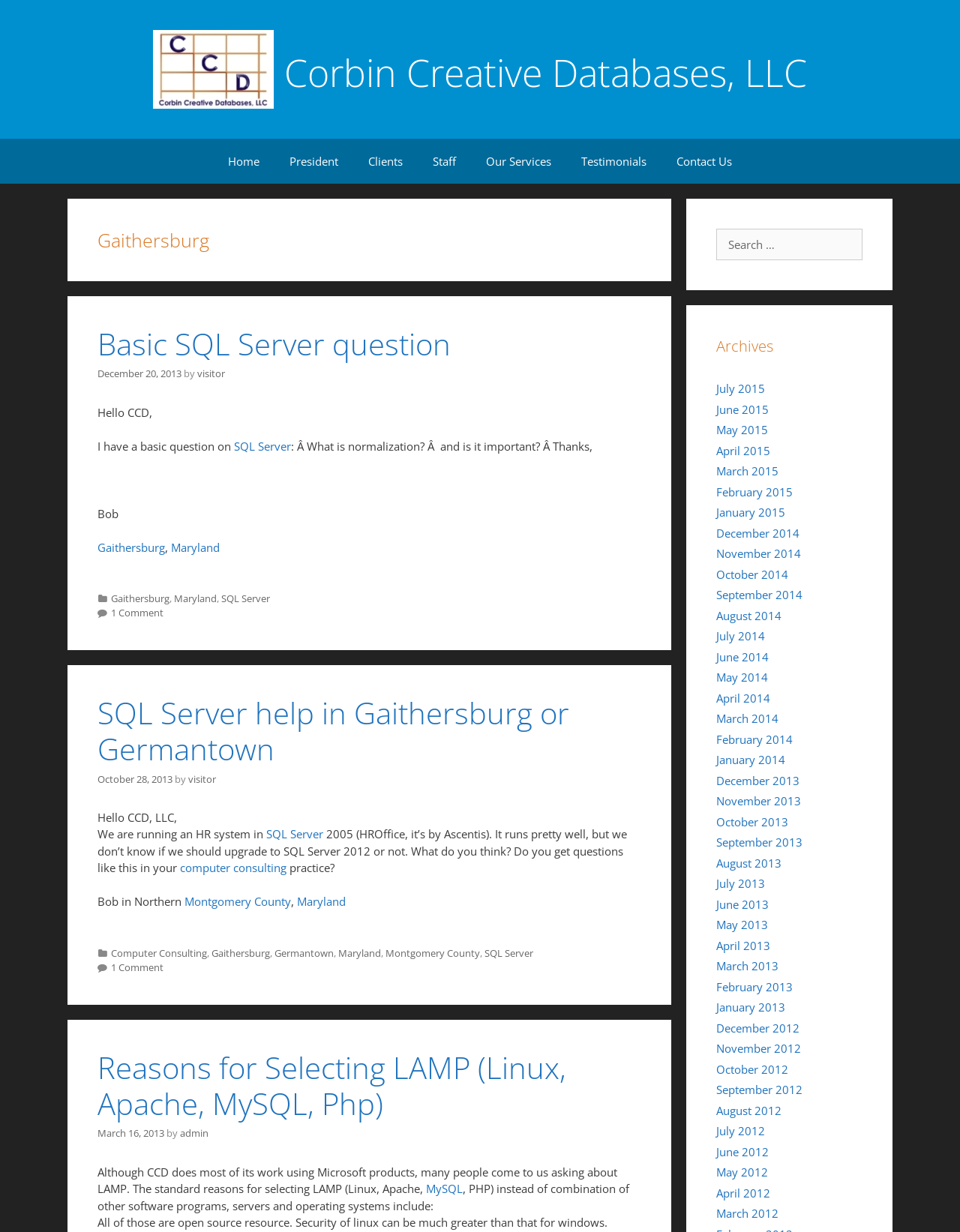Provide the bounding box coordinates of the HTML element this sentence describes: "Basic SQL Server question". The bounding box coordinates consist of four float numbers between 0 and 1, i.e., [left, top, right, bottom].

[0.102, 0.262, 0.47, 0.296]